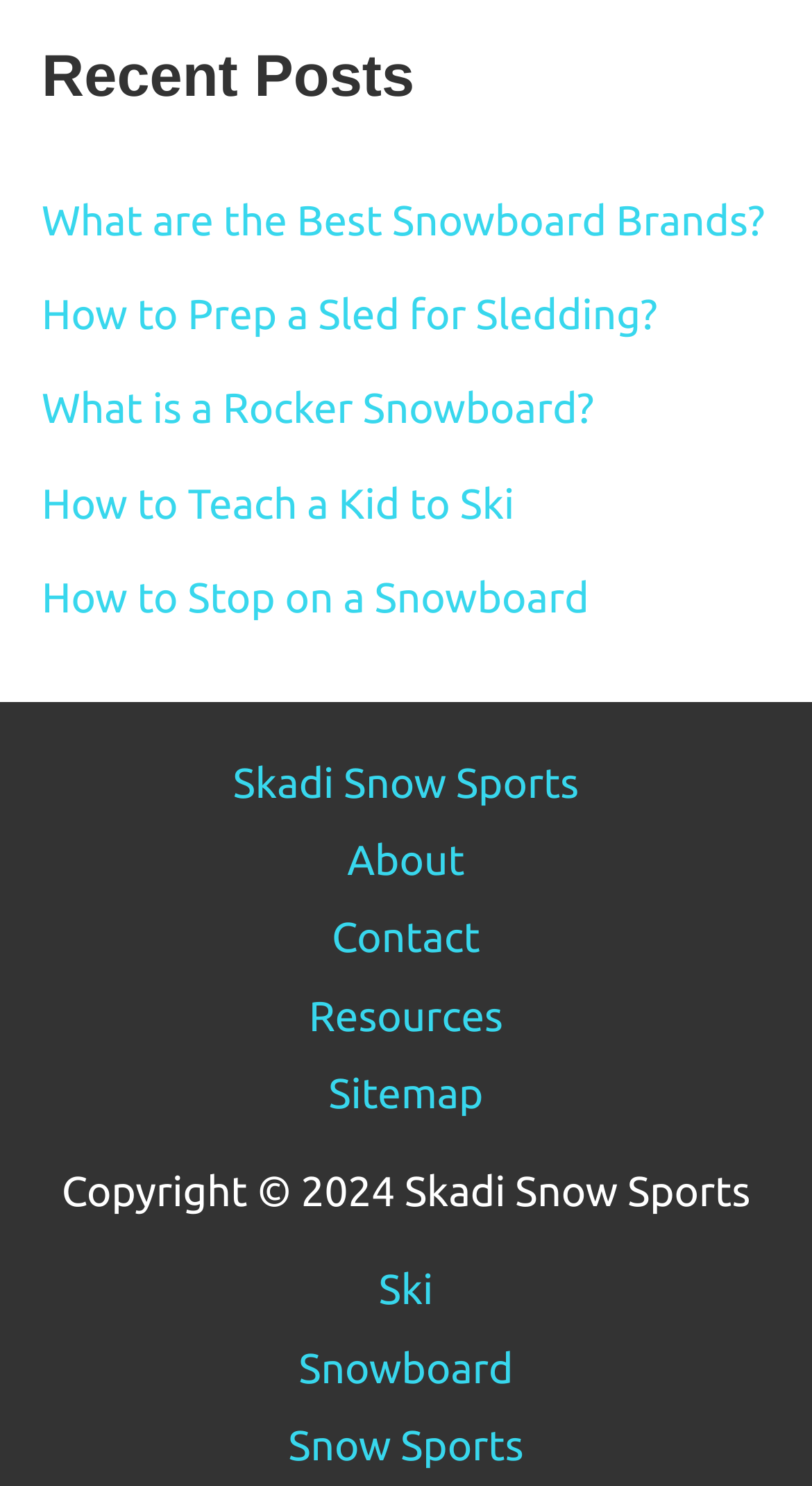What is the name of the website?
Answer the question with a single word or phrase by looking at the picture.

Skadi Snow Sports